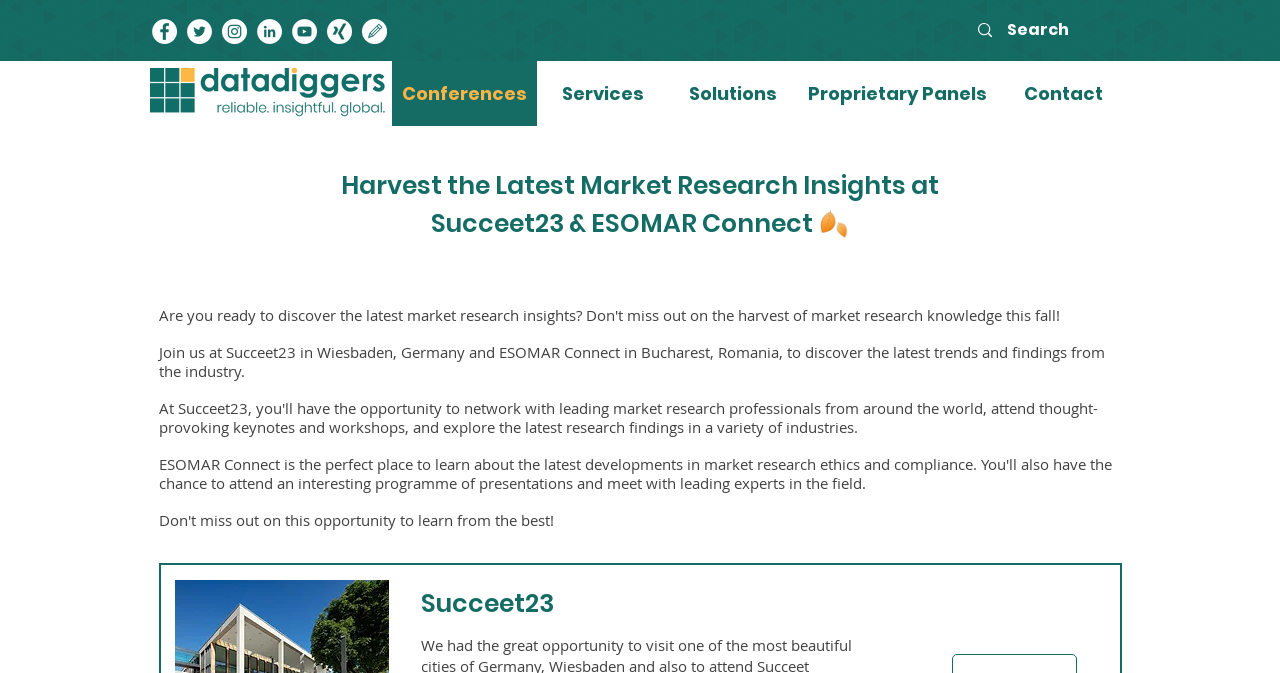Using the information in the image, could you please answer the following question in detail:
What is the social media platform with a bird logo?

I found a list of social media links at the top of the webpage, and one of them has an image with a bird logo, which is commonly associated with Twitter.